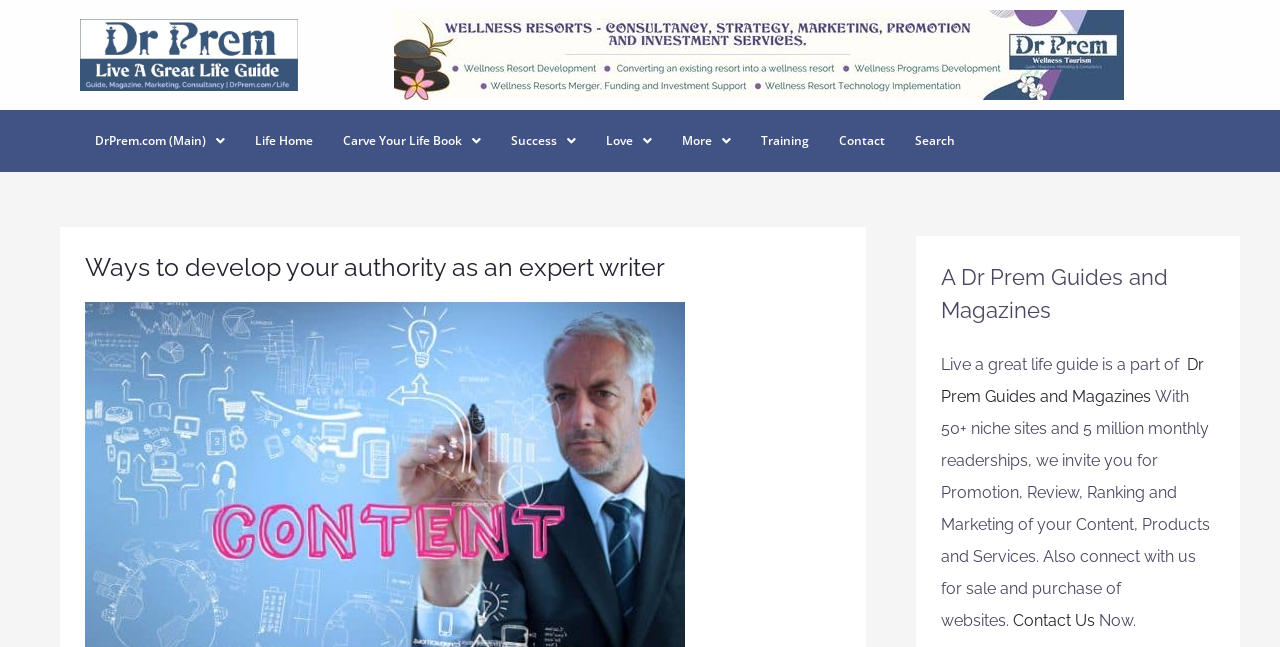Mark the bounding box of the element that matches the following description: "Search".

[0.703, 0.185, 0.758, 0.25]